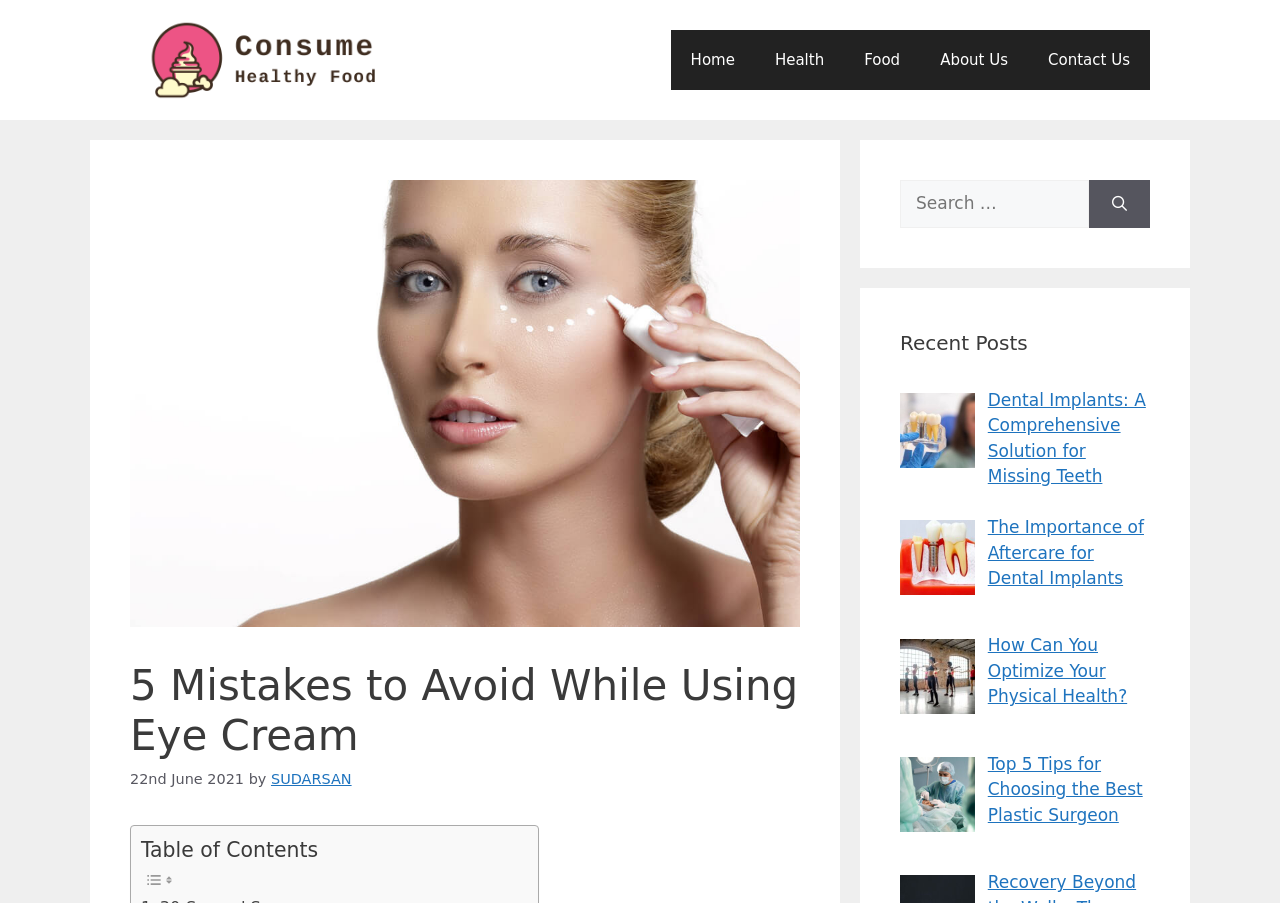Find the bounding box coordinates for the element described here: "About Us".

[0.719, 0.033, 0.803, 0.1]